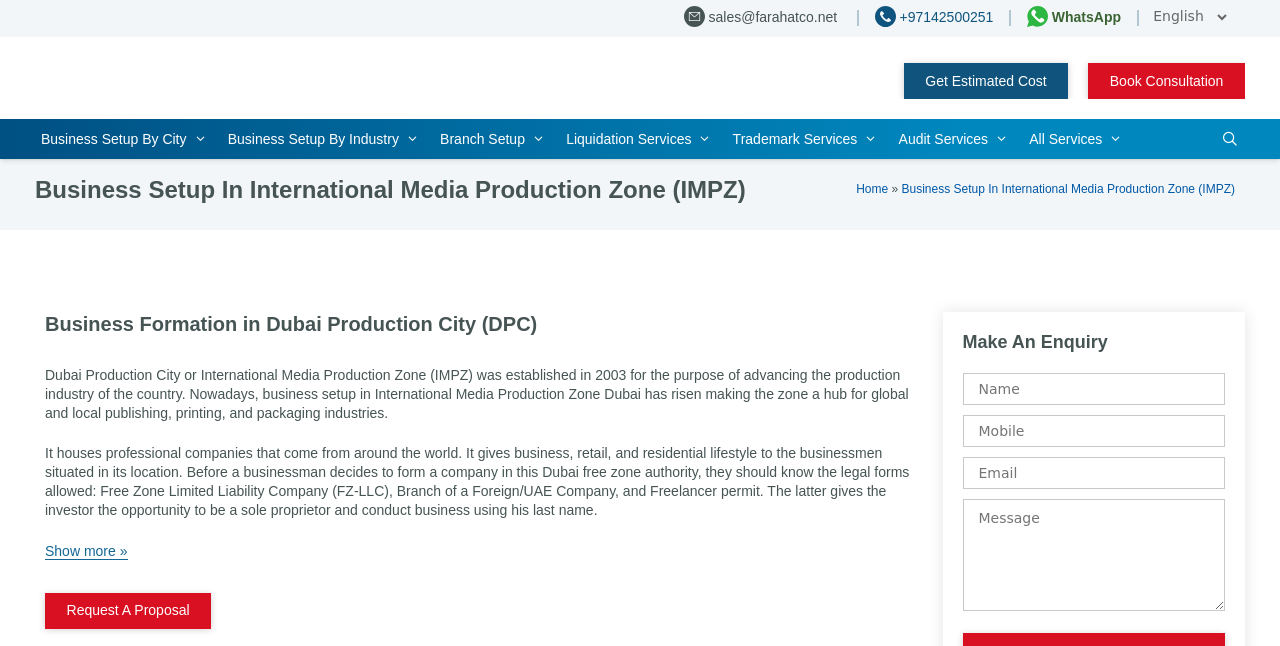Identify the bounding box coordinates for the element you need to click to achieve the following task: "Request a proposal". Provide the bounding box coordinates as four float numbers between 0 and 1, in the form [left, top, right, bottom].

[0.035, 0.918, 0.165, 0.974]